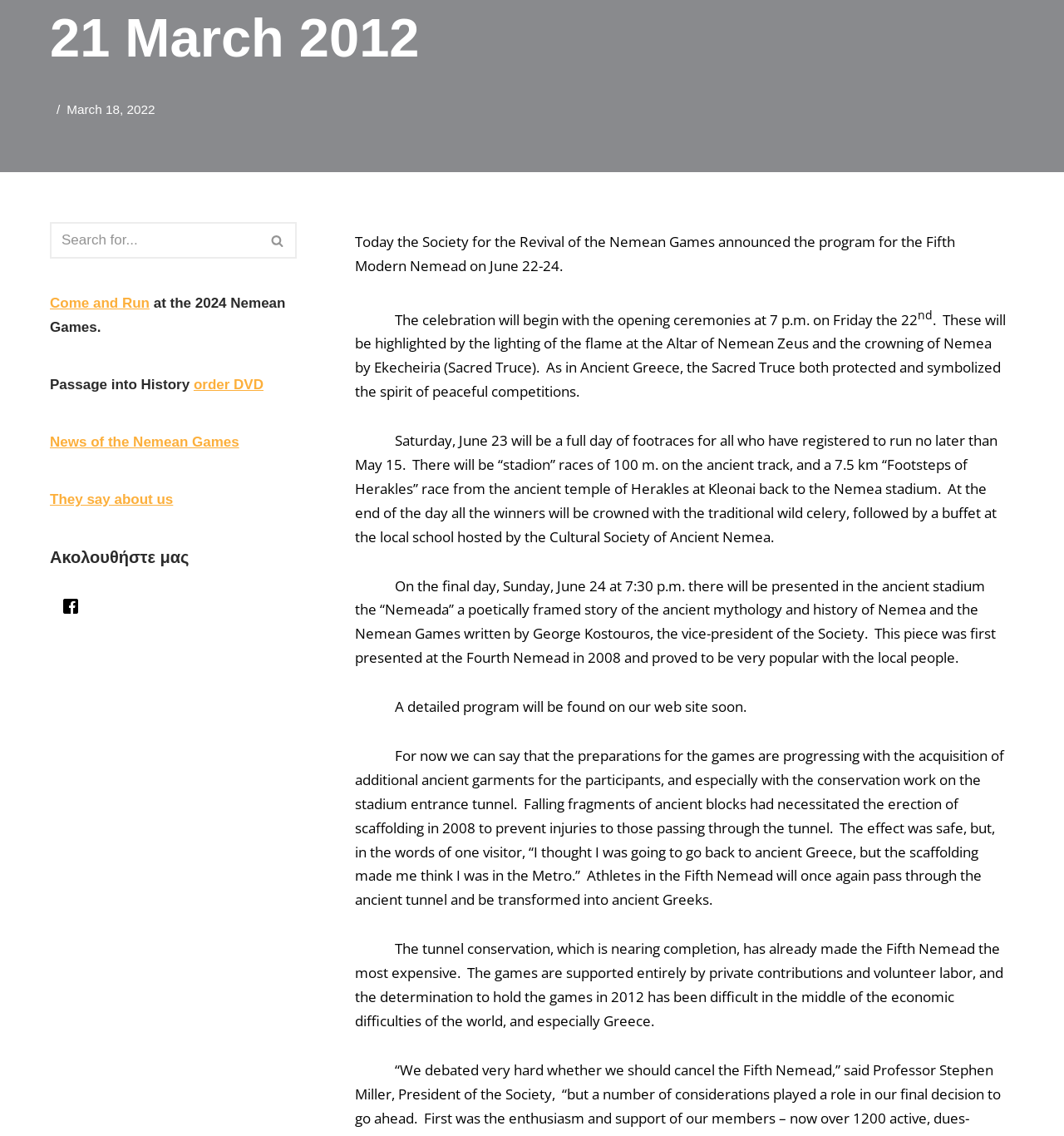Please specify the bounding box coordinates in the format (top-left x, top-left y, bottom-right x, bottom-right y), with values ranging from 0 to 1. Identify the bounding box for the UI component described as follows: Come and Run

[0.047, 0.26, 0.141, 0.274]